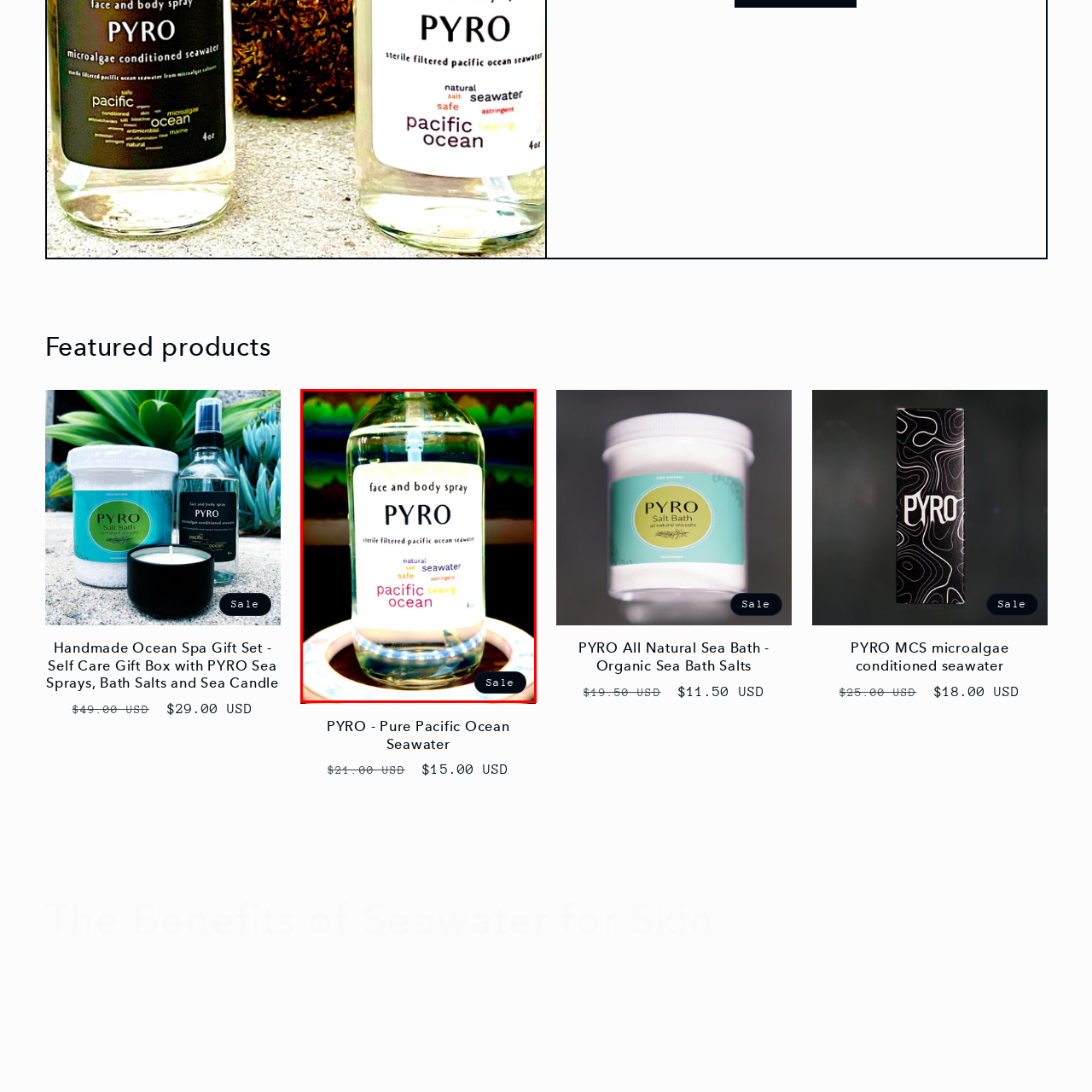Create a detailed narrative of the scene depicted inside the red-outlined image.

The image showcases a bottle of PYRO face and body spray, prominently featuring a label that highlights its key ingredients and benefits. The design indicates that it contains "sterile filtered Pacific ocean seawater," which is described as natural, safe, and healing. The label is adorned with vibrant colors that emphasize the words "pacific ocean" and the term "seawater." It also suggests its potential use for skincare. Positioned atop a circular display, the bottle catches the eye with its sleek and modern design. A "Sale" tag is visible at the bottom right corner, indicating that this item is being offered at a discounted price, making it an attractive choice for those seeking natural skincare products.